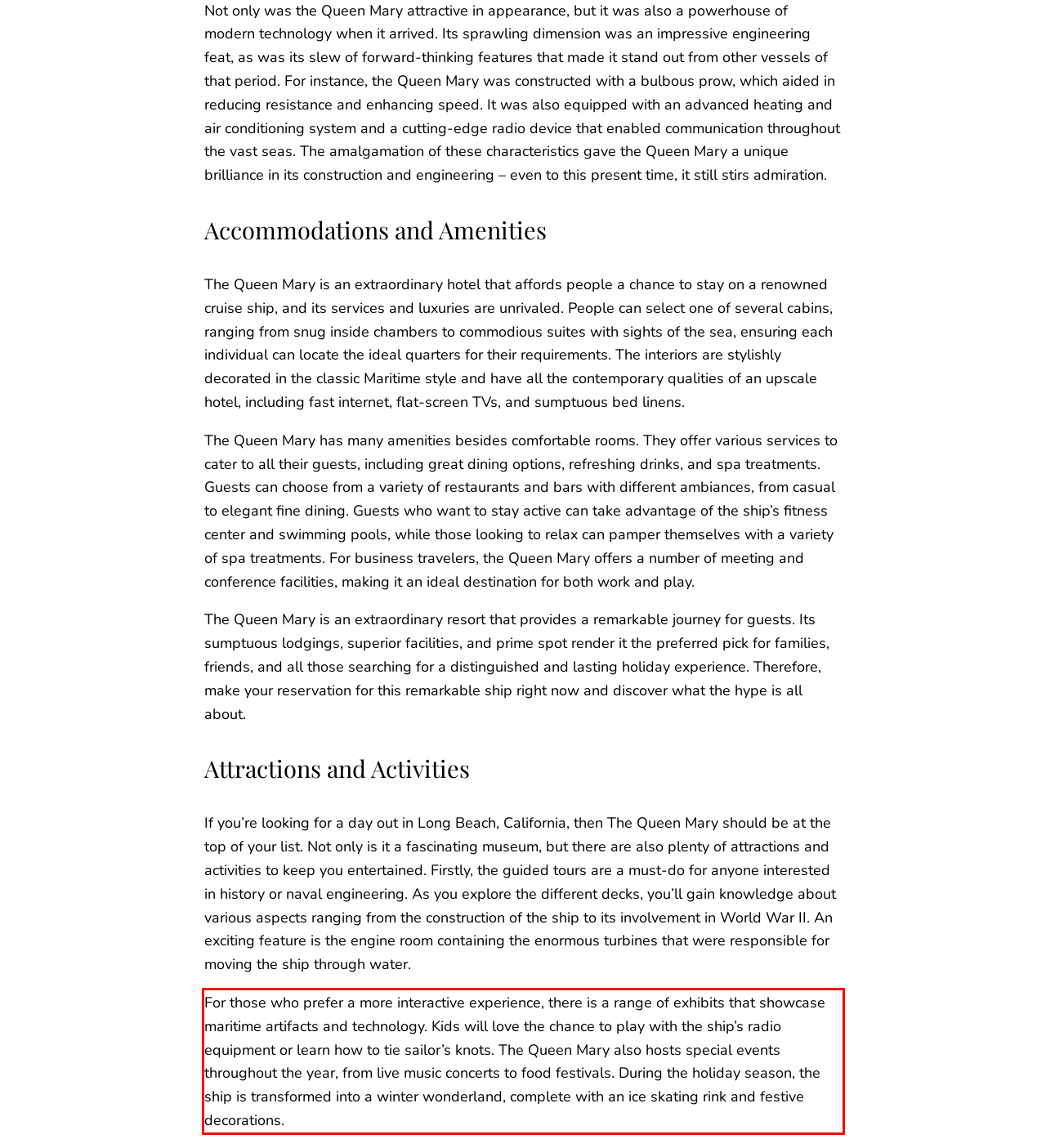There is a UI element on the webpage screenshot marked by a red bounding box. Extract and generate the text content from within this red box.

For those who prefer a more interactive experience, there is a range of exhibits that showcase maritime artifacts and technology. Kids will love the chance to play with the ship’s radio equipment or learn how to tie sailor’s knots. The Queen Mary also hosts special events throughout the year, from live music concerts to food festivals. During the holiday season, the ship is transformed into a winter wonderland, complete with an ice skating rink and festive decorations.